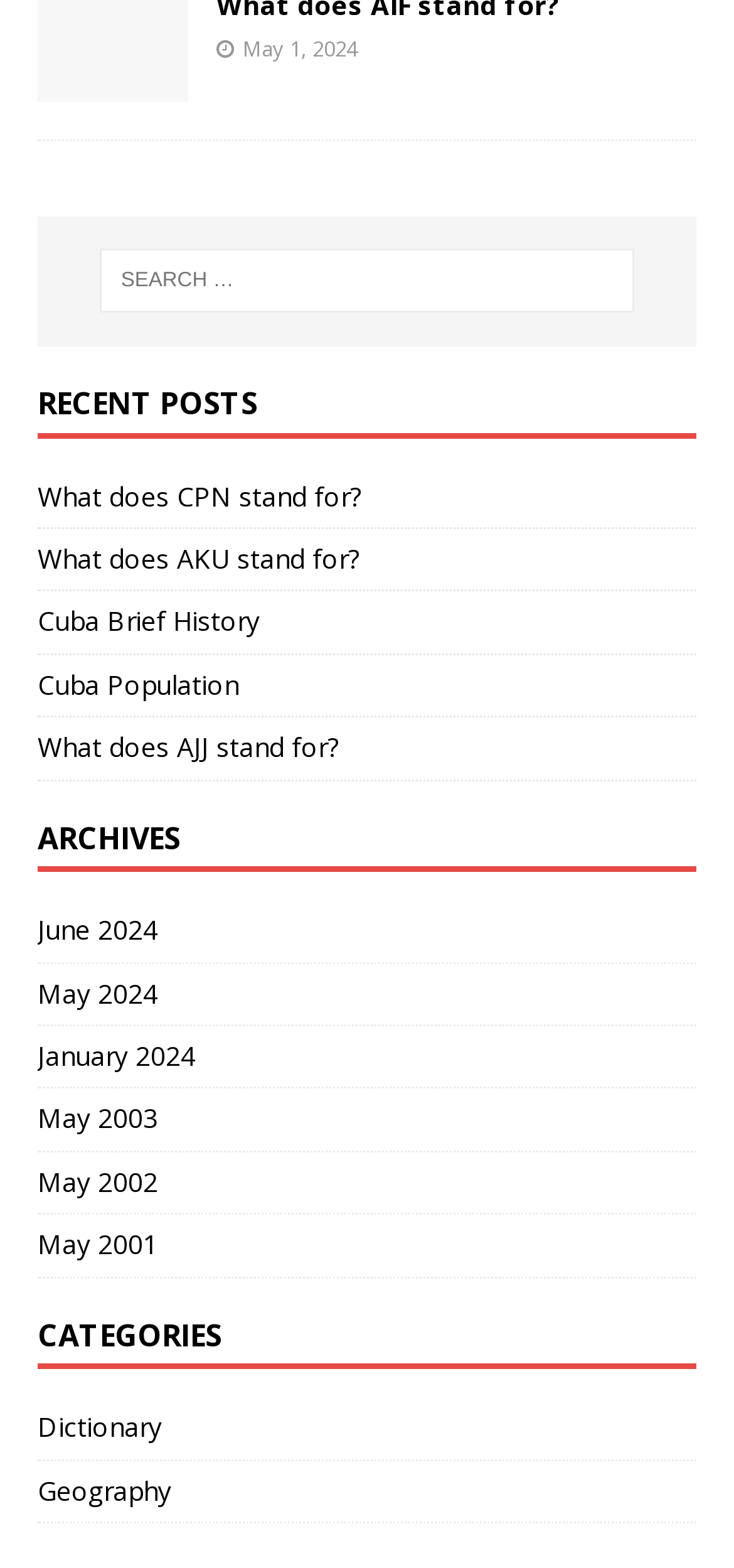Please determine the bounding box coordinates of the section I need to click to accomplish this instruction: "Explore the Dictionary category".

[0.051, 0.898, 0.949, 0.931]